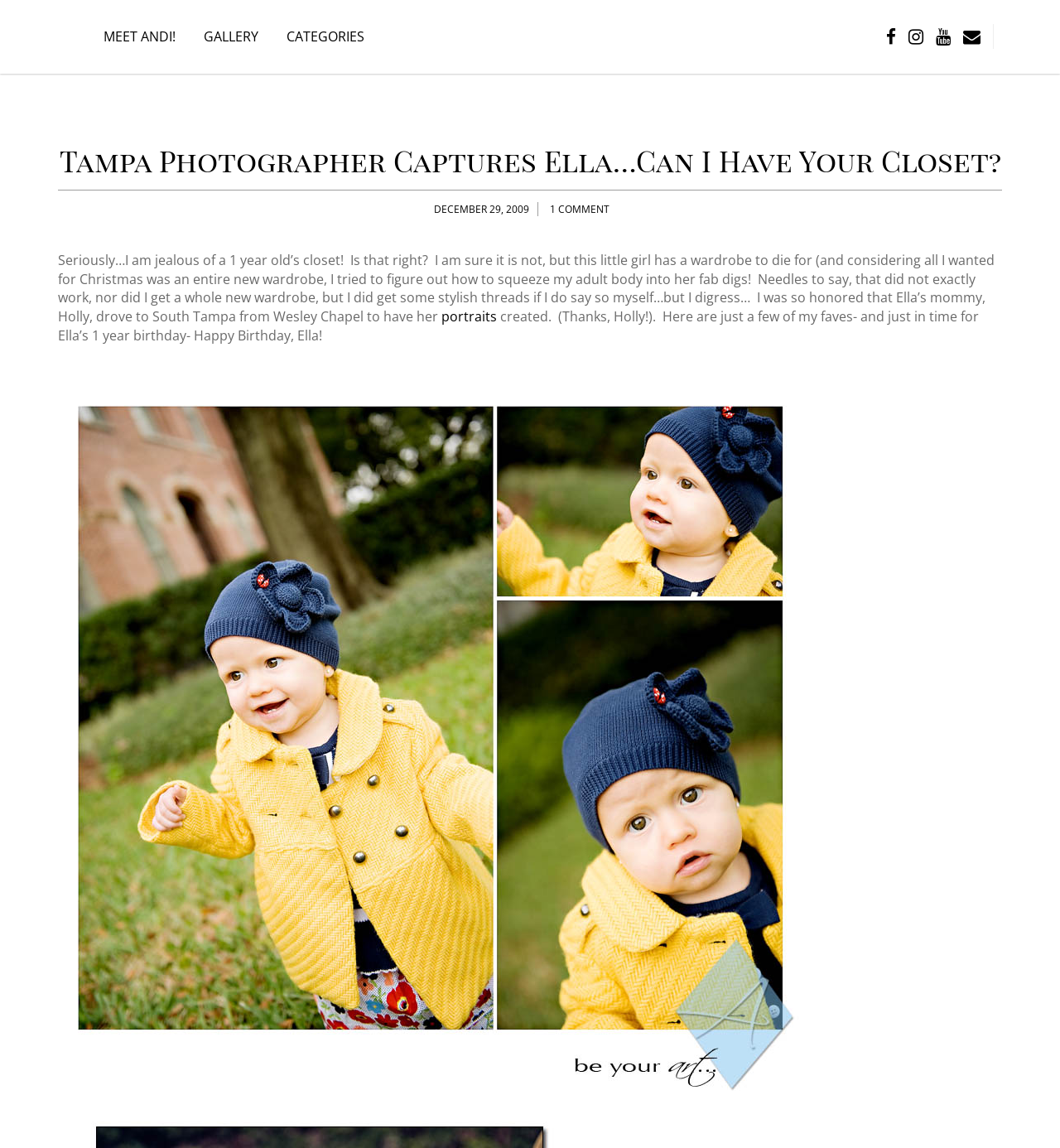How old is Ella in the article?
Carefully examine the image and provide a detailed answer to the question.

Ella's age is mentioned in the article as 1 year, which is also celebrated as her birthday.